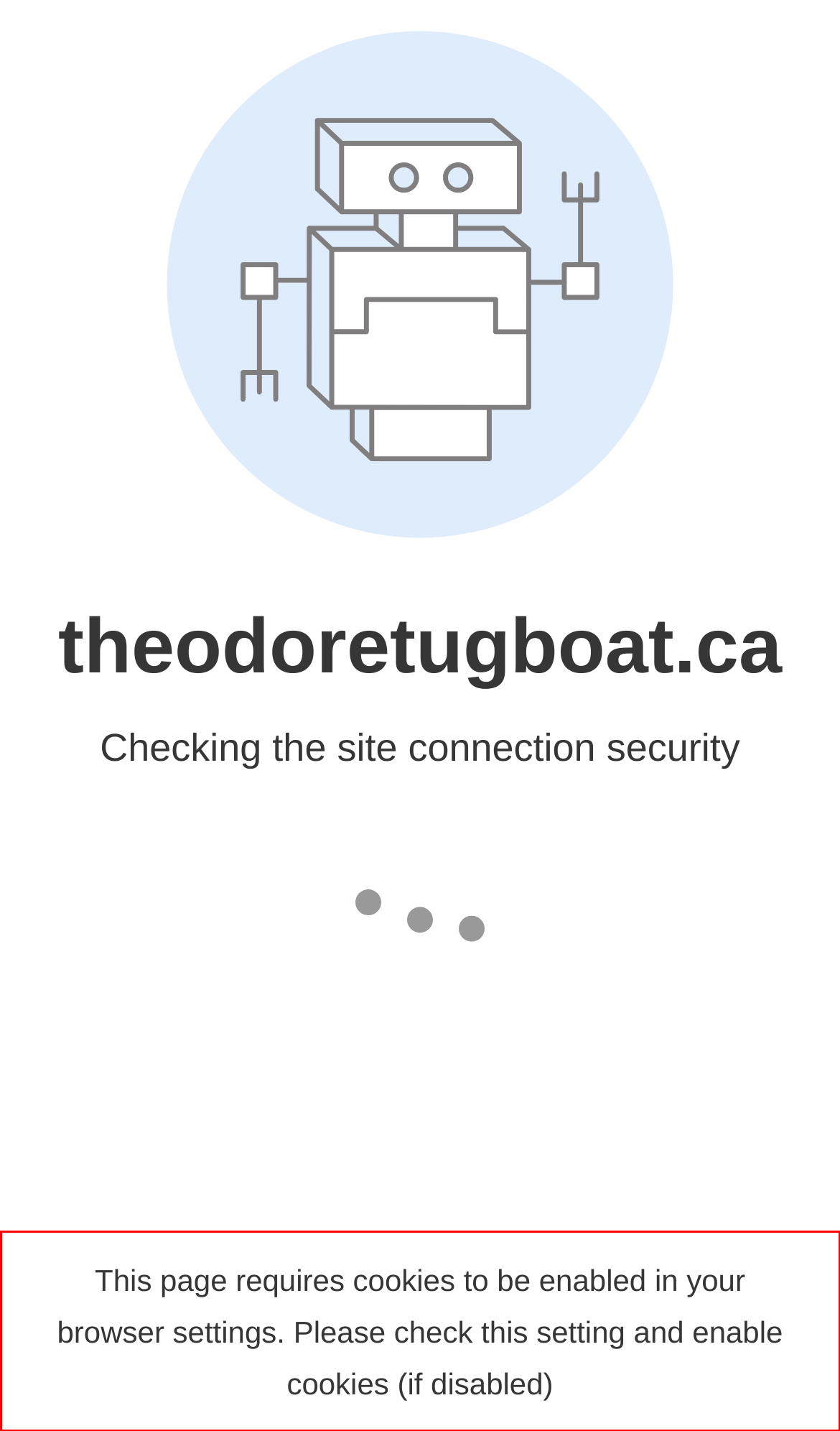In the screenshot of the webpage, find the red bounding box and perform OCR to obtain the text content restricted within this red bounding box.

This page requires cookies to be enabled in your browser settings. Please check this setting and enable cookies (if disabled)